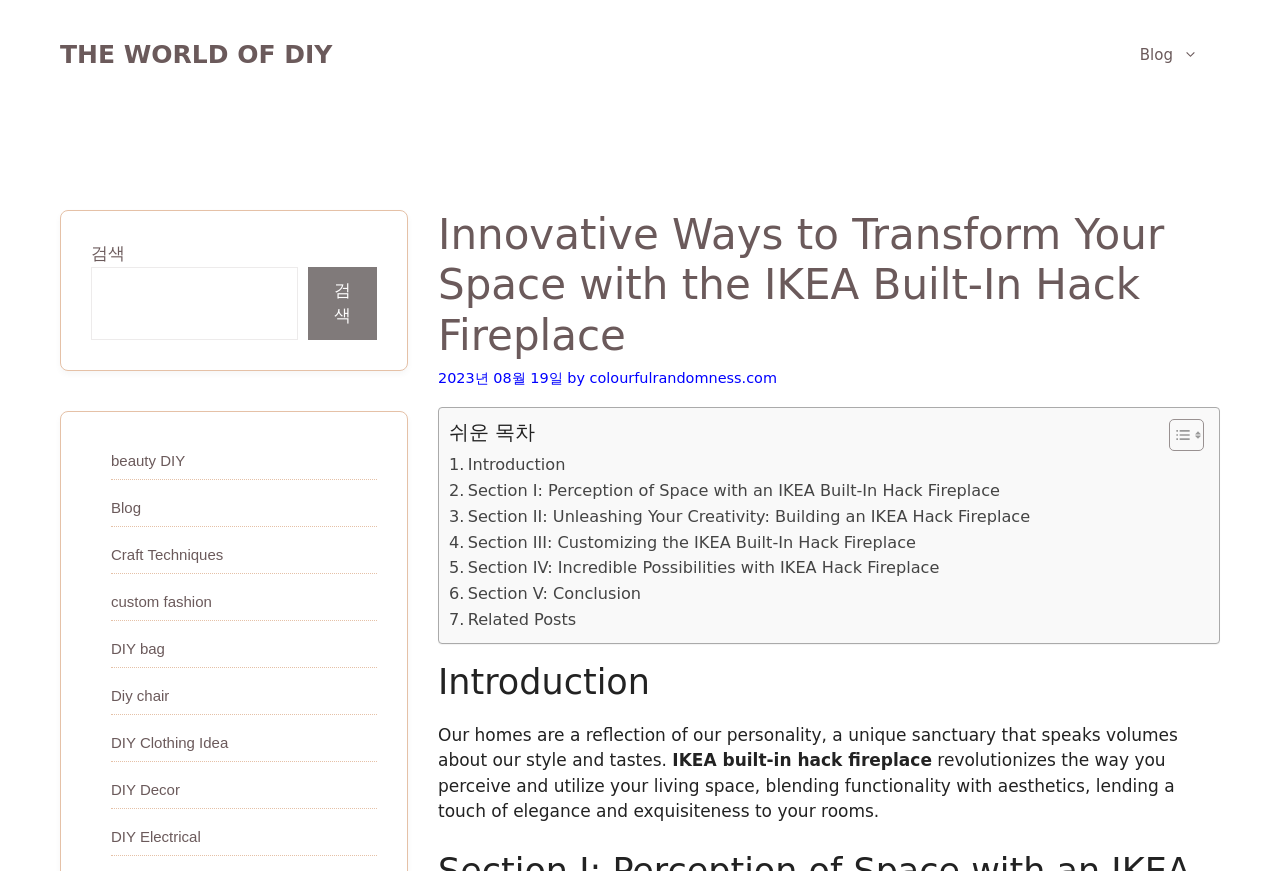Please provide a comprehensive answer to the question below using the information from the image: What is the main topic of the webpage?

The main topic of the webpage can be determined by looking at the heading and the content of the webpage. The heading 'Innovative Ways to Transform Your Space with the IKEA Built-In Hack Fireplace' and the text 'IKEA built-in hack fireplace revolutionizes the way you perceive and utilize your living space...' suggest that the main topic of the webpage is about IKEA built-in hack fireplace.